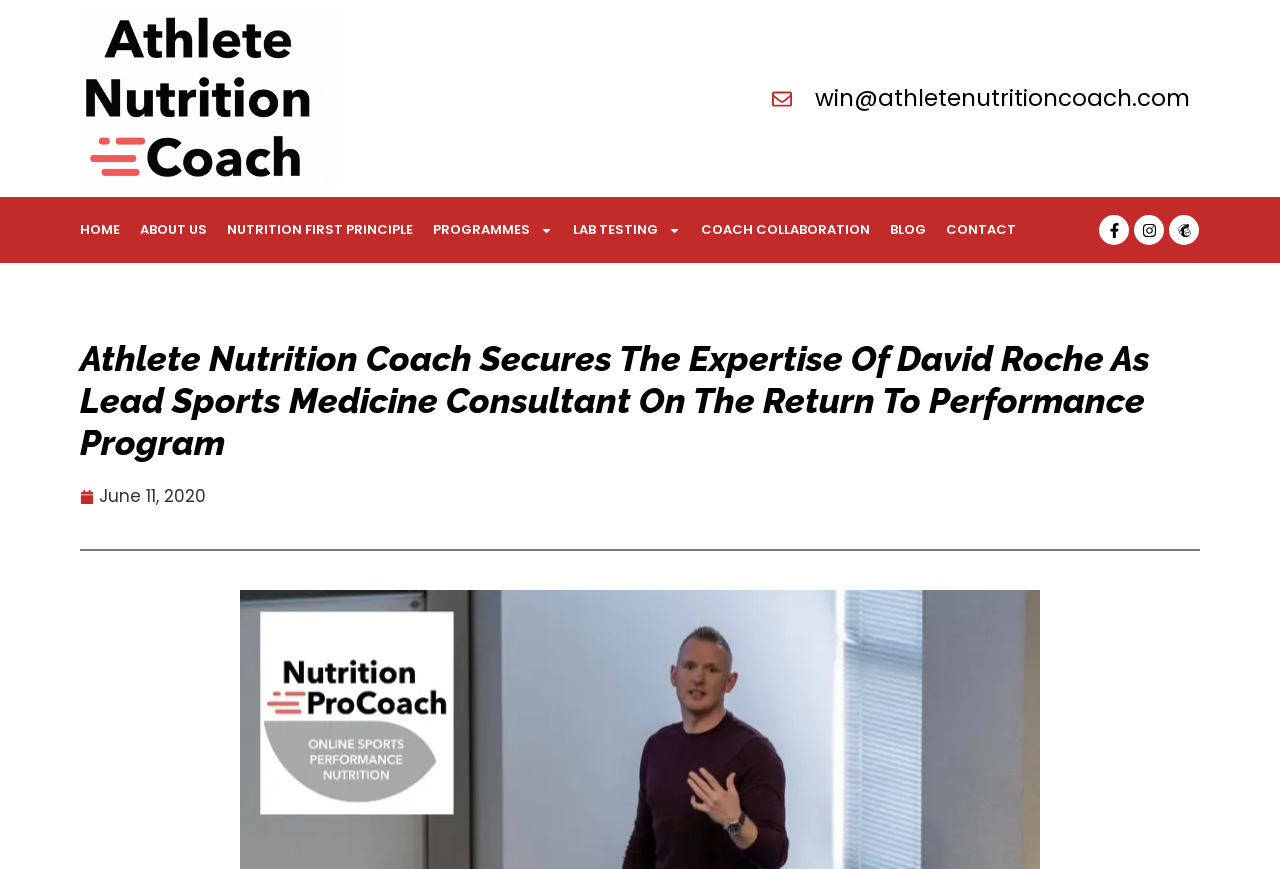Determine the webpage's heading and output its text content.

Athlete Nutrition Coach Secures The Expertise Of David Roche As Lead Sports Medicine Consultant On The Return To Performance Program